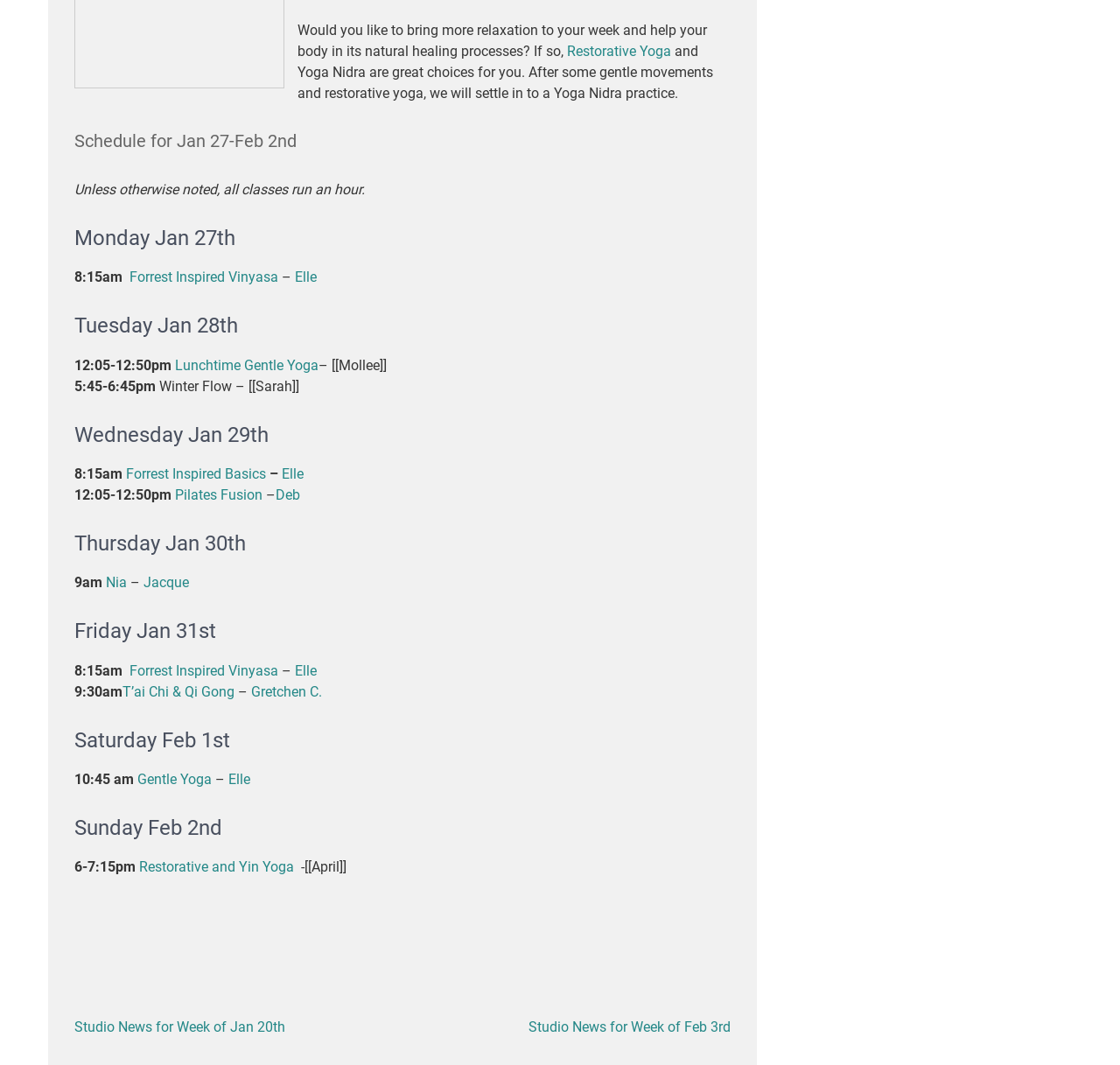Refer to the element description Forrest Inspired Vinyasa and identify the corresponding bounding box in the screenshot. Format the coordinates as (top-left x, top-left y, bottom-right x, bottom-right y) with values in the range of 0 to 1.

[0.116, 0.252, 0.248, 0.268]